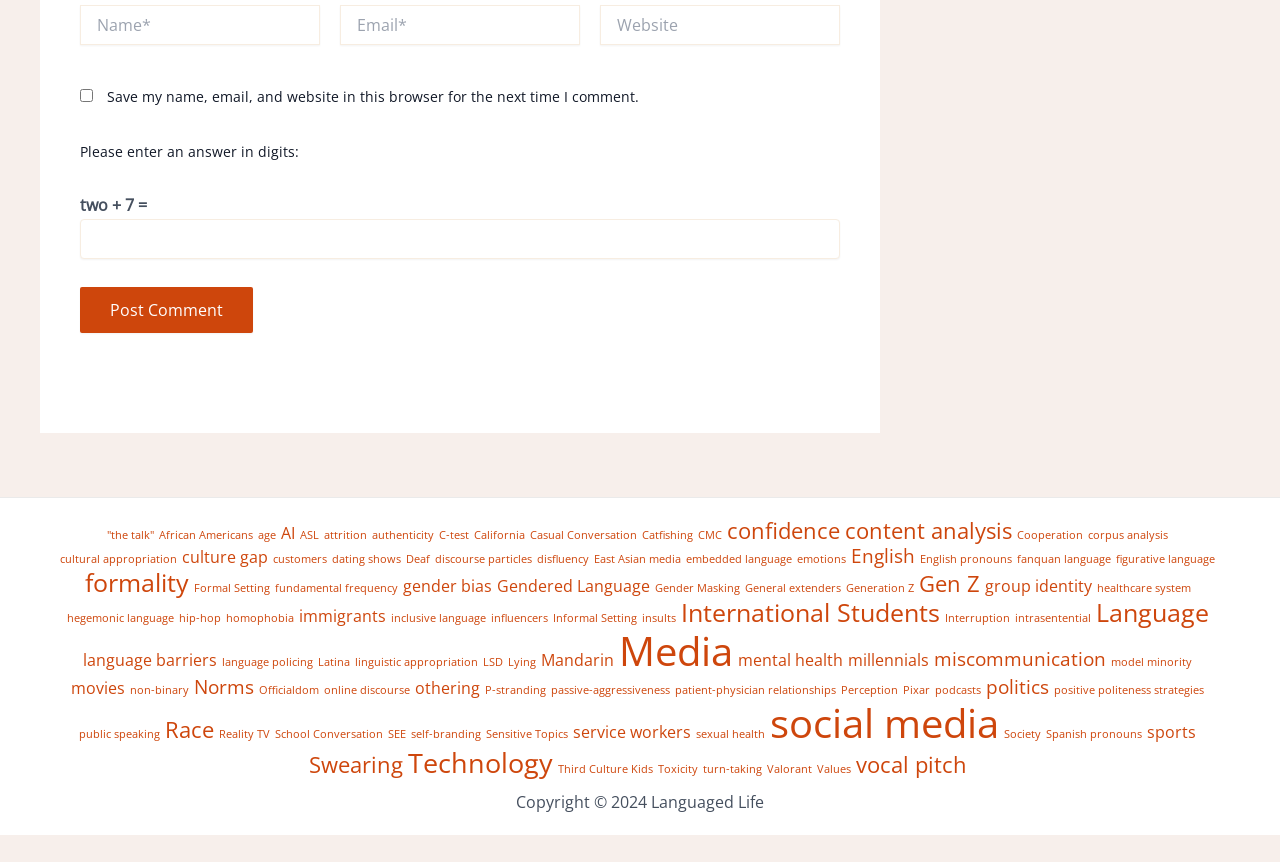Please provide a brief answer to the following inquiry using a single word or phrase:
What is the label of the button below the equation?

Post Comment